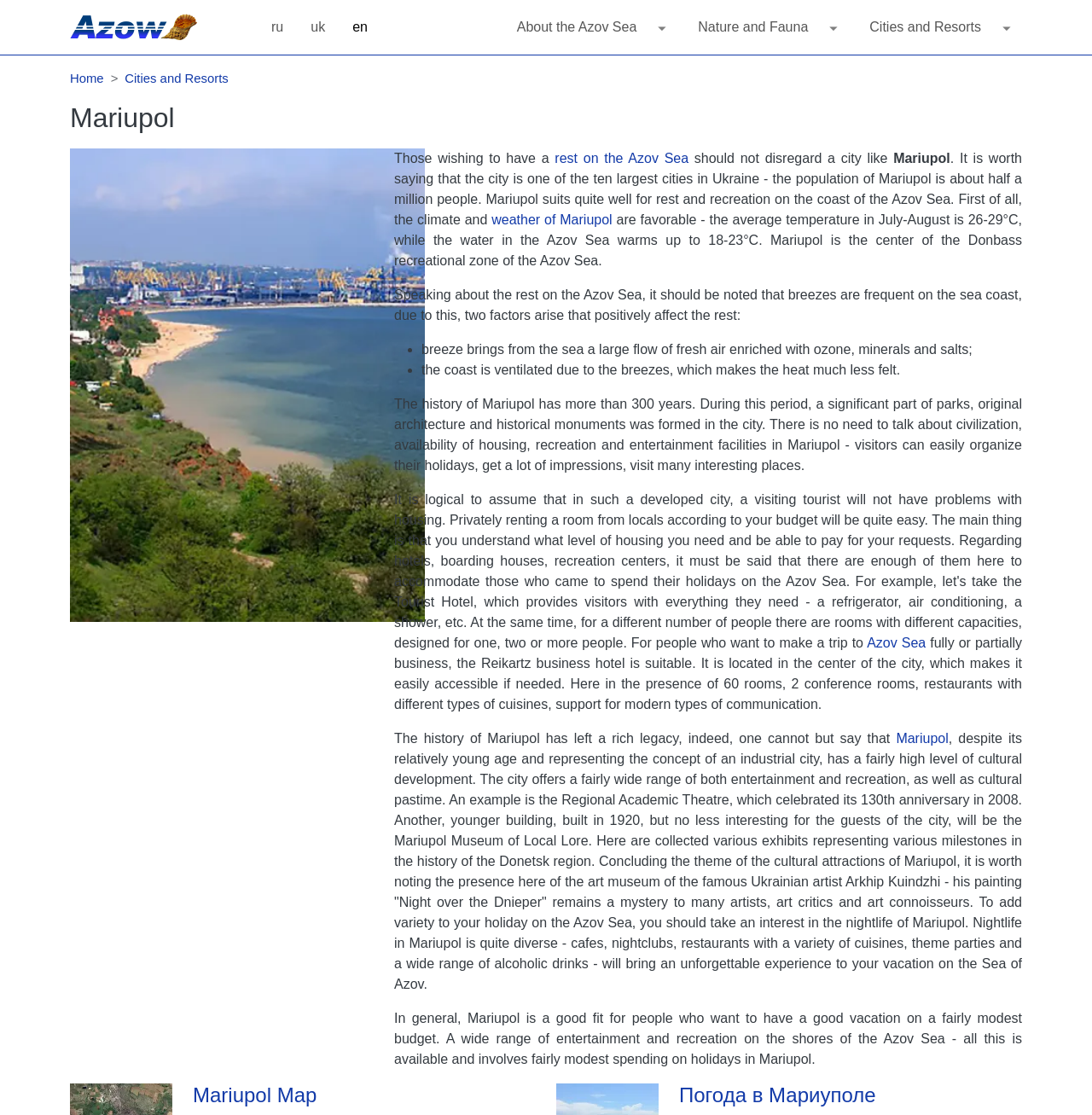What is the name of the famous Ukrainian artist mentioned in the webpage?
Ensure your answer is thorough and detailed.

I found this information in the paragraph that describes the cultural attractions of Mariupol, which includes the art museum of Arkhip Kuindzhi, a famous Ukrainian artist.